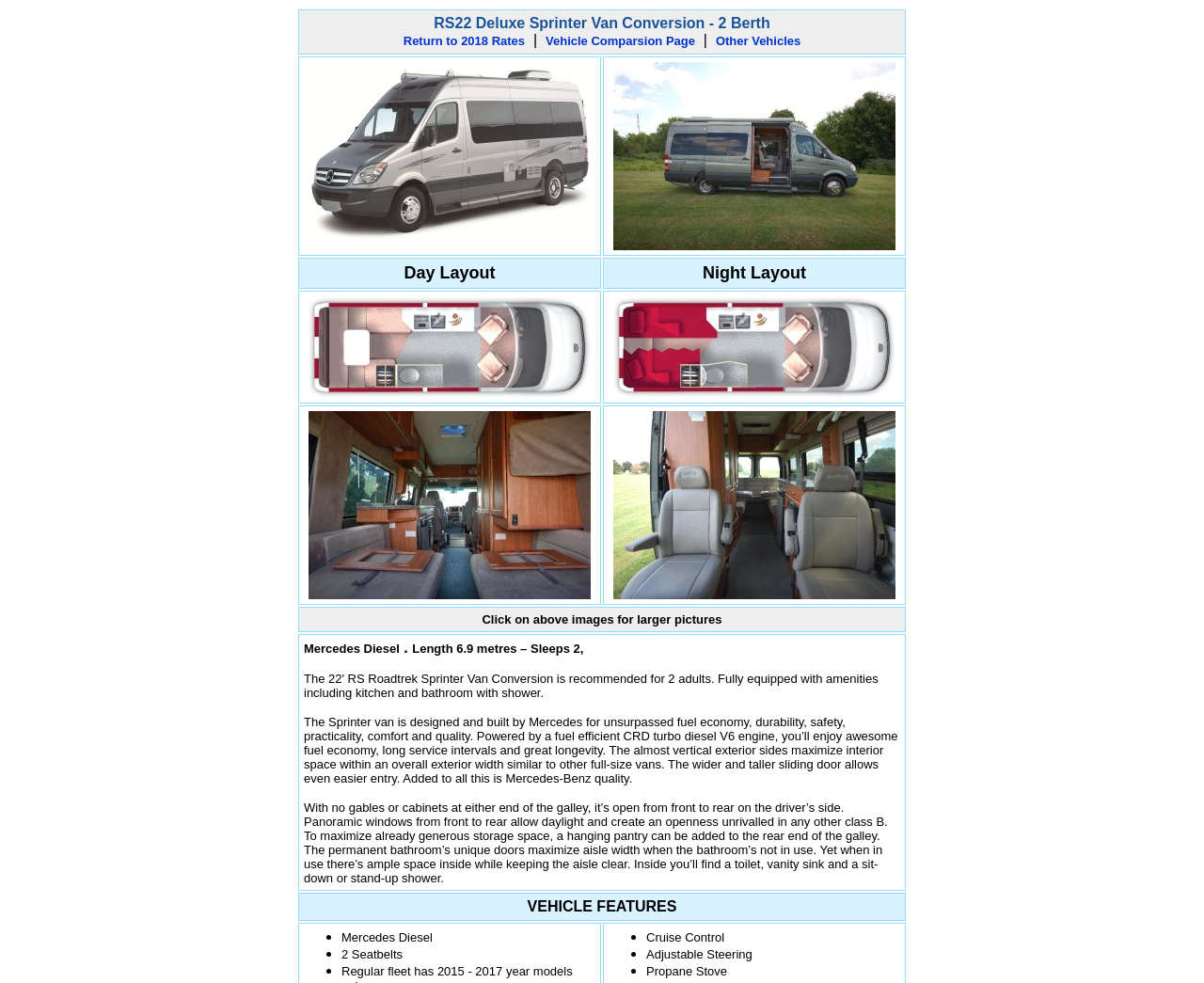Create a detailed summary of all the visual and textual information on the webpage.

The webpage is about the Owasco RS22 Sprinter Van Conversion Vehicle Specifications, specifically a 2.7L Mercedes Diesel Deluxe Van. At the top, there is a navigation bar with three links: "Return to 2018 Rates", "Vehicle Comparsion Page", and "Other Vehicles". 

Below the navigation bar, there are three rows of images, each row containing two images with a "Click here for Larger Image" link above them. The images are likely showcasing the van's interior and exterior features.

Following the image rows, there is a section describing the van's layout, with two grid cells labeled "Day Layout" and "Night Layout". 

Next, there is a detailed description of the van's features, including its length, sleeping capacity, kitchen, bathroom, and engine. The text highlights the van's fuel efficiency, durability, safety, and quality.

Finally, at the bottom of the page, there is a section titled "VEHICLE FEATURES" with a list of bullet points, although the specific features are not explicitly stated.